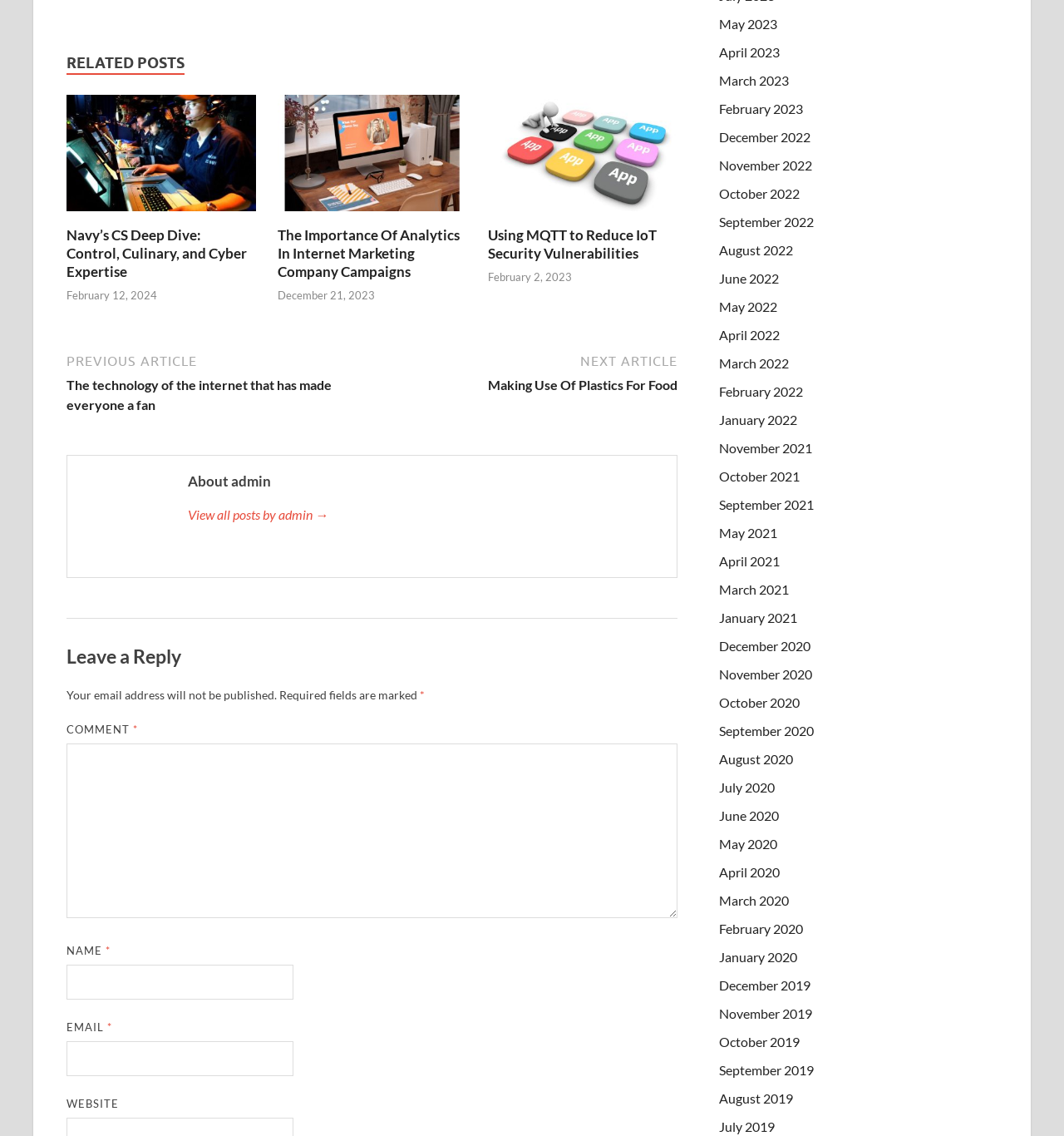For the element described, predict the bounding box coordinates as (top-left x, top-left y, bottom-right x, bottom-right y). All values should be between 0 and 1. Element description: October 2022

[0.676, 0.163, 0.752, 0.177]